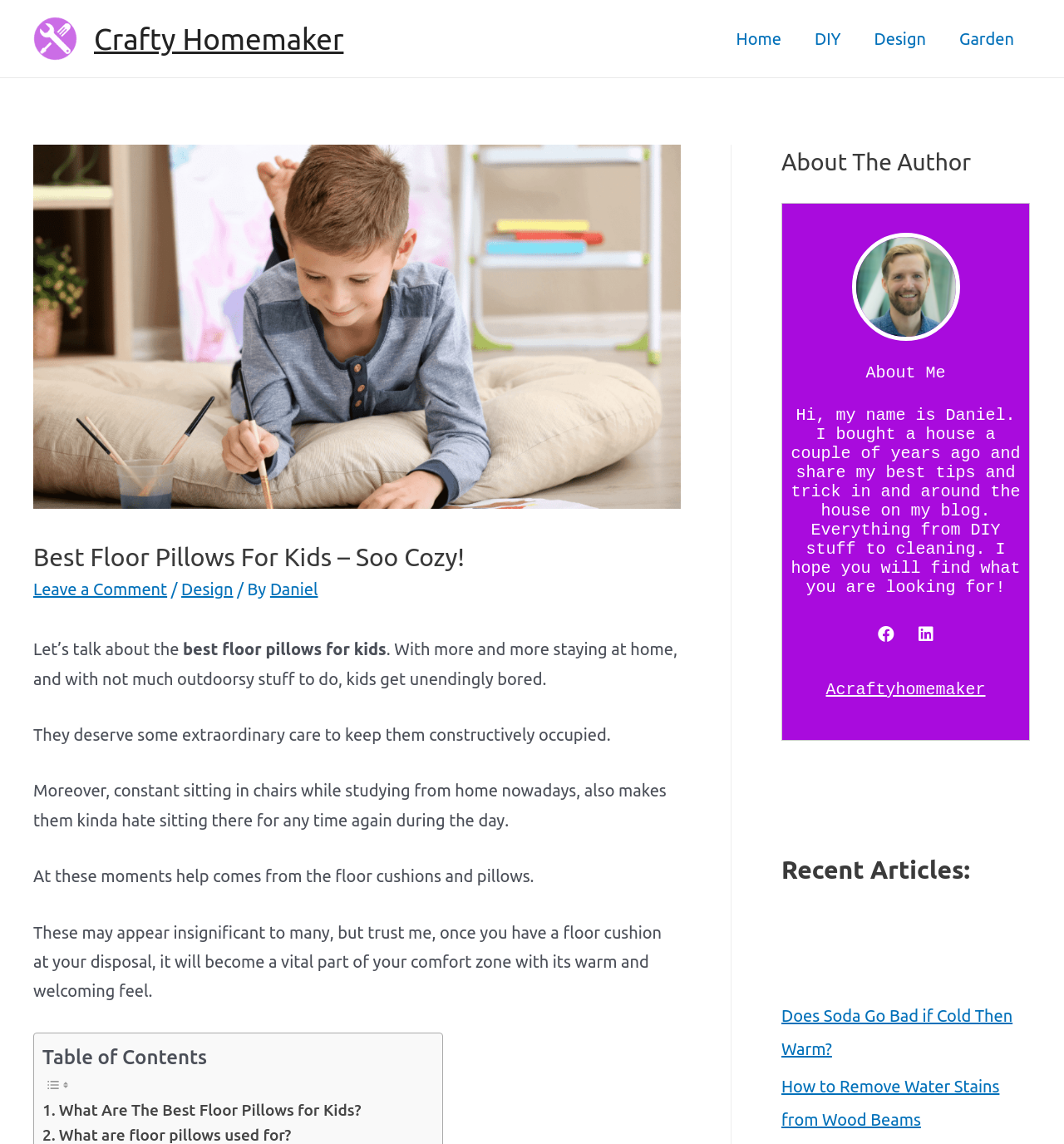Please extract the title of the webpage.

Best Floor Pillows For Kids – Soo Cozy!